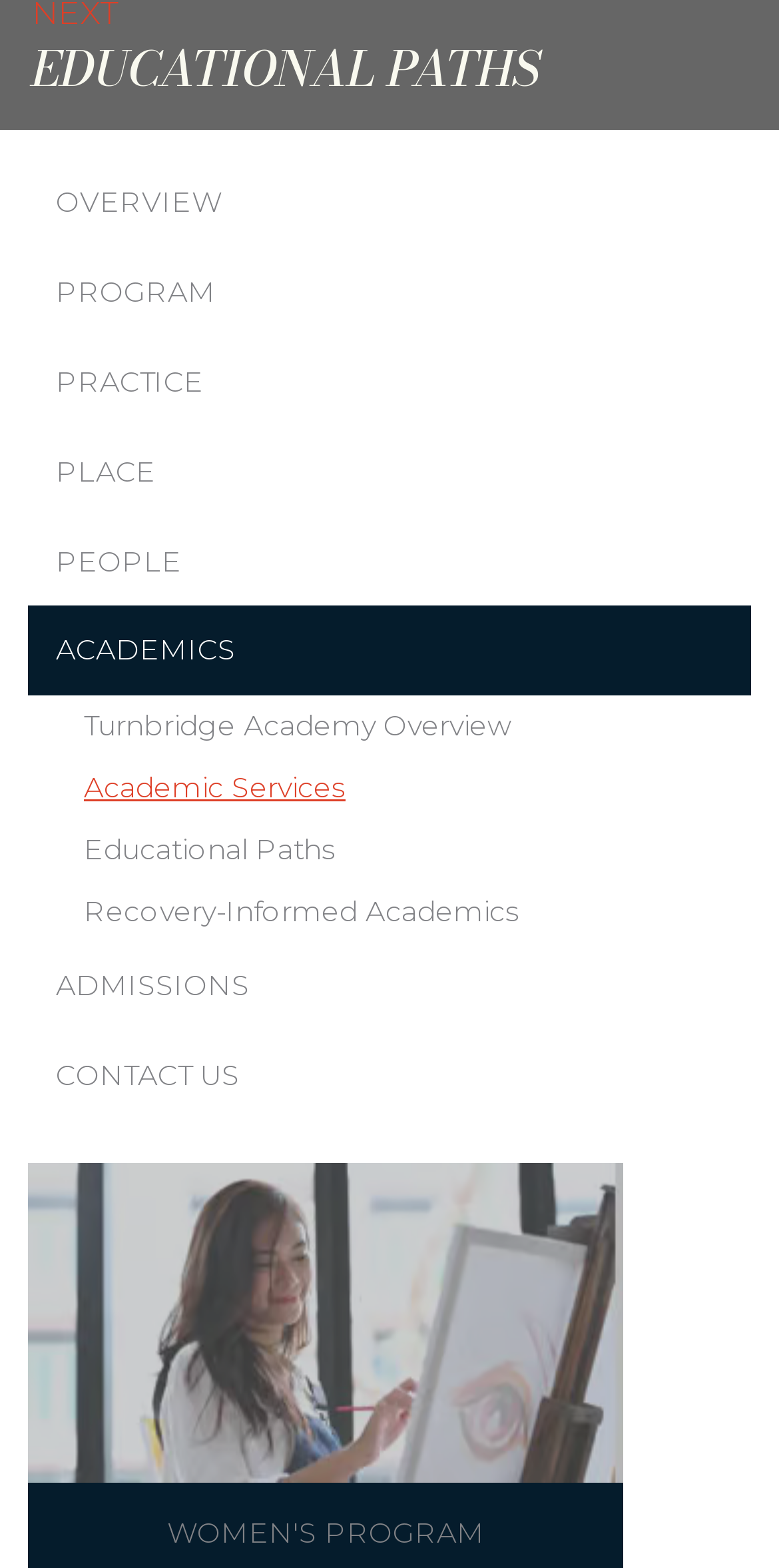Pinpoint the bounding box coordinates of the element you need to click to execute the following instruction: "read about turnbridge academy". The bounding box should be represented by four float numbers between 0 and 1, in the format [left, top, right, bottom].

[0.072, 0.444, 0.964, 0.483]